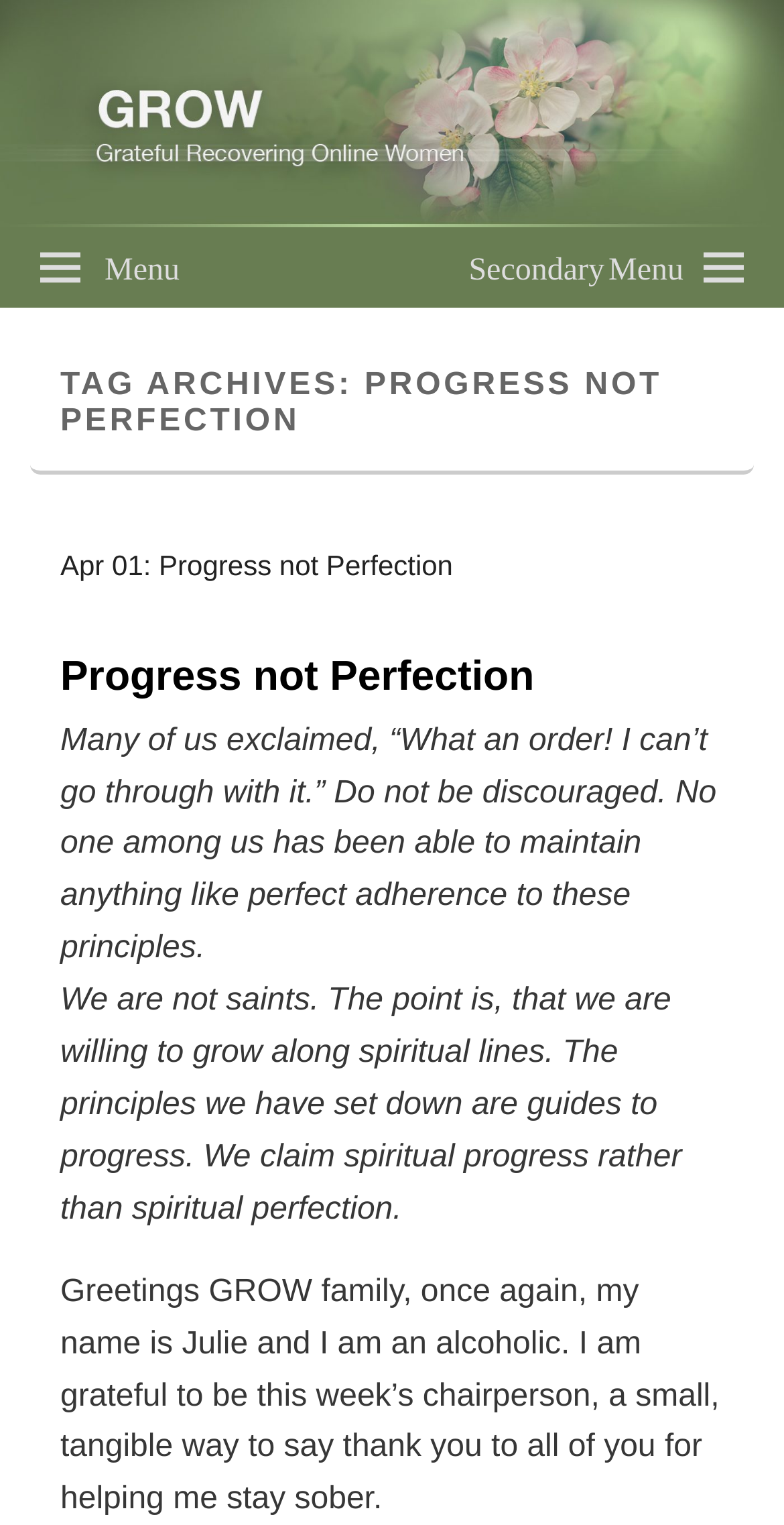Identify the bounding box for the described UI element: "Apr 01: Progress not Perfection".

[0.077, 0.359, 0.578, 0.38]